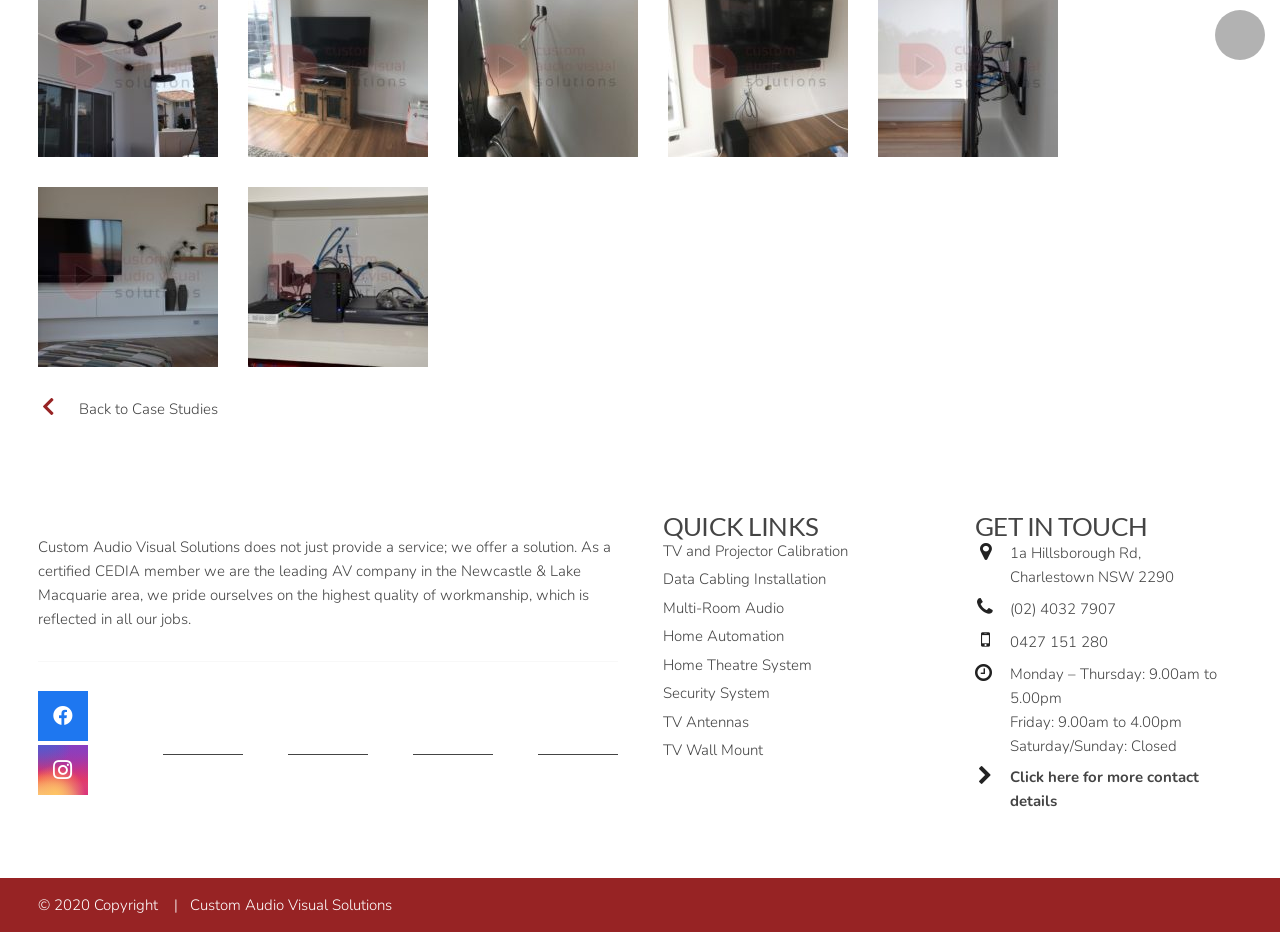Calculate the bounding box coordinates of the UI element given the description: "aria-label="CEDIA IST Logo"".

[0.322, 0.783, 0.385, 0.81]